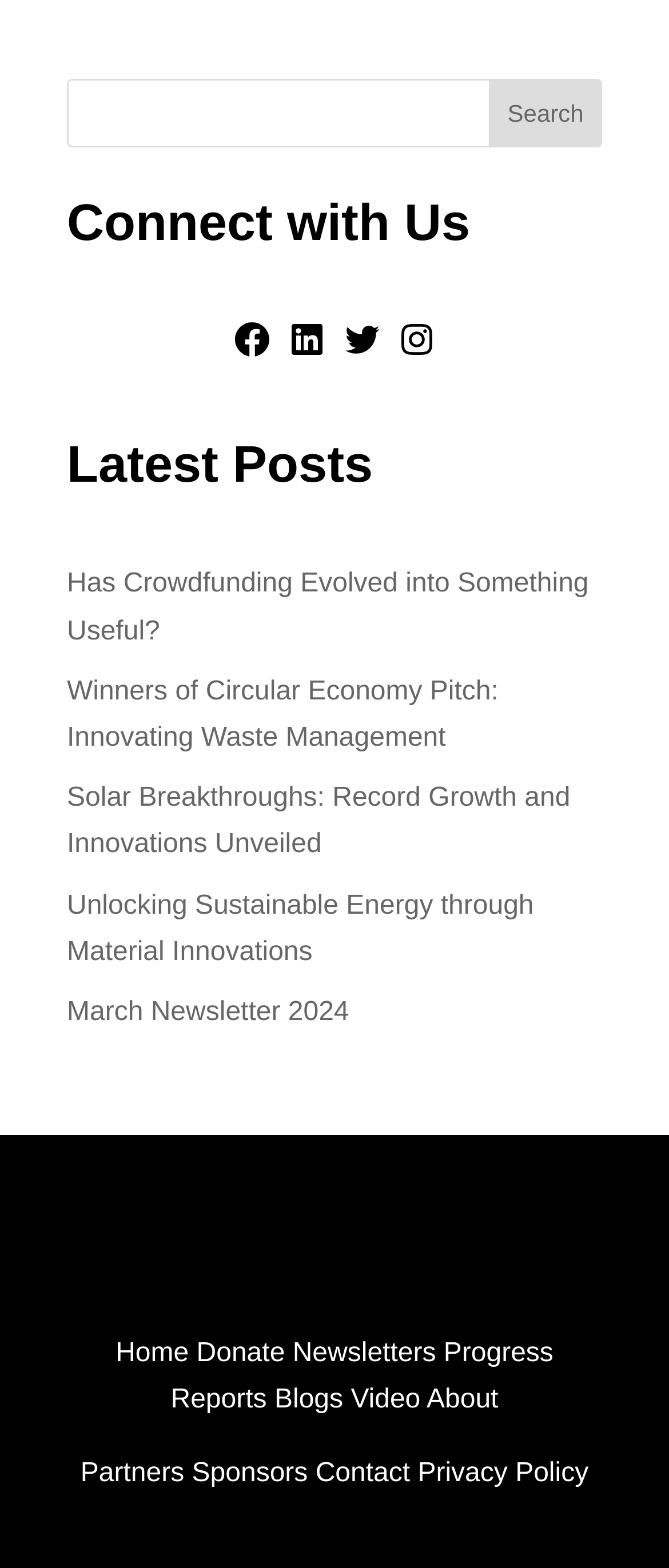What is the last link in the 'Latest Posts' section?
Give a one-word or short-phrase answer derived from the screenshot.

March Newsletter 2024